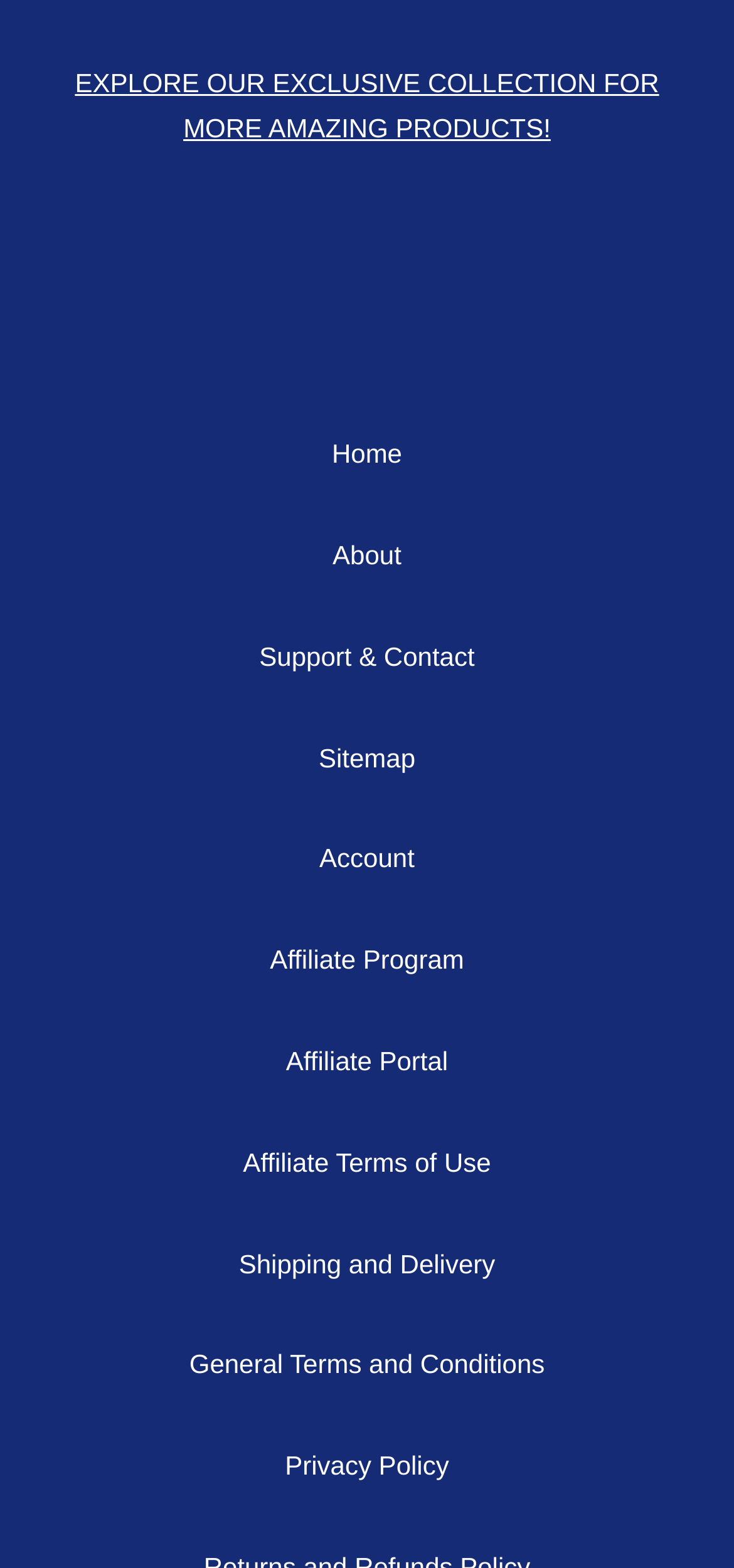Determine the bounding box coordinates of the element's region needed to click to follow the instruction: "Go to shopping page". Provide these coordinates as four float numbers between 0 and 1, formatted as [left, top, right, bottom].

[0.224, 0.156, 0.331, 0.175]